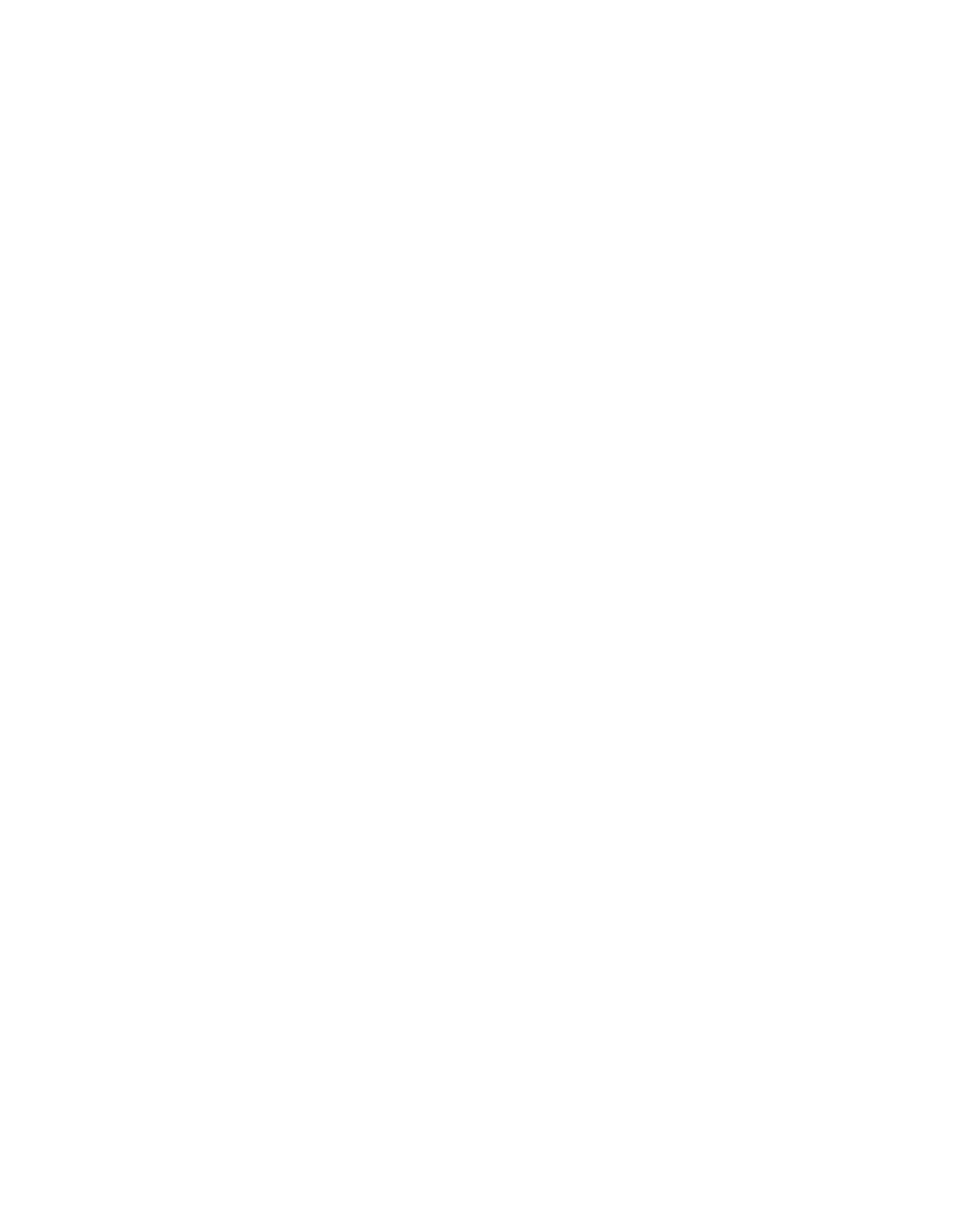Based on the element description Instagram, identify the bounding box of the UI element in the given webpage screenshot. The coordinates should be in the format (top-left x, top-left y, bottom-right x, bottom-right y) and must be between 0 and 1.

[0.207, 0.77, 0.31, 0.788]